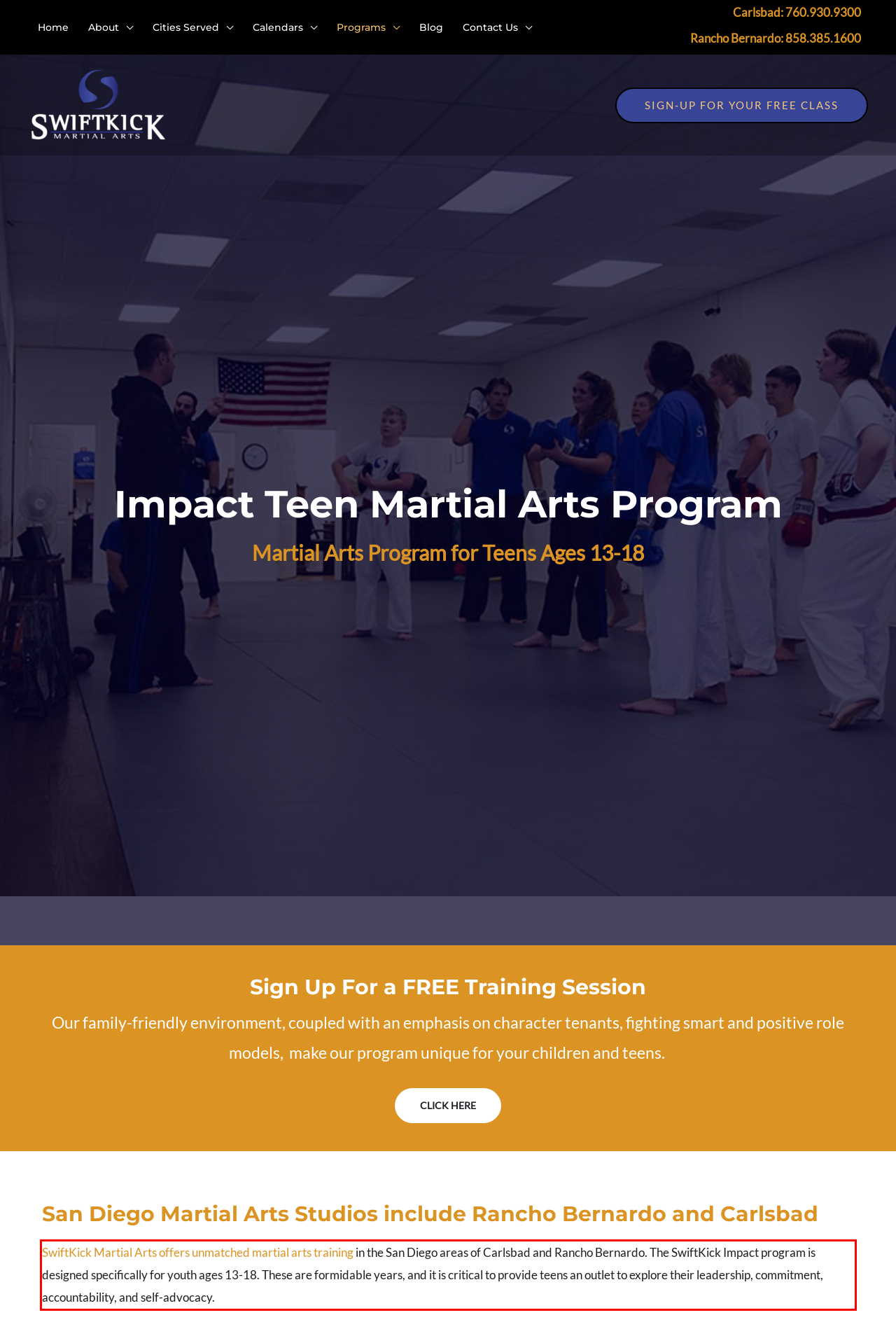You are presented with a screenshot containing a red rectangle. Extract the text found inside this red bounding box.

SwiftKick Martial Arts offers unmatched martial arts training in the San Diego areas of Carlsbad and Rancho Bernardo. The SwiftKick Impact program is designed specifically for youth ages 13-18. These are formidable years, and it is critical to provide teens an outlet to explore their leadership, commitment, accountability, and self-advocacy.